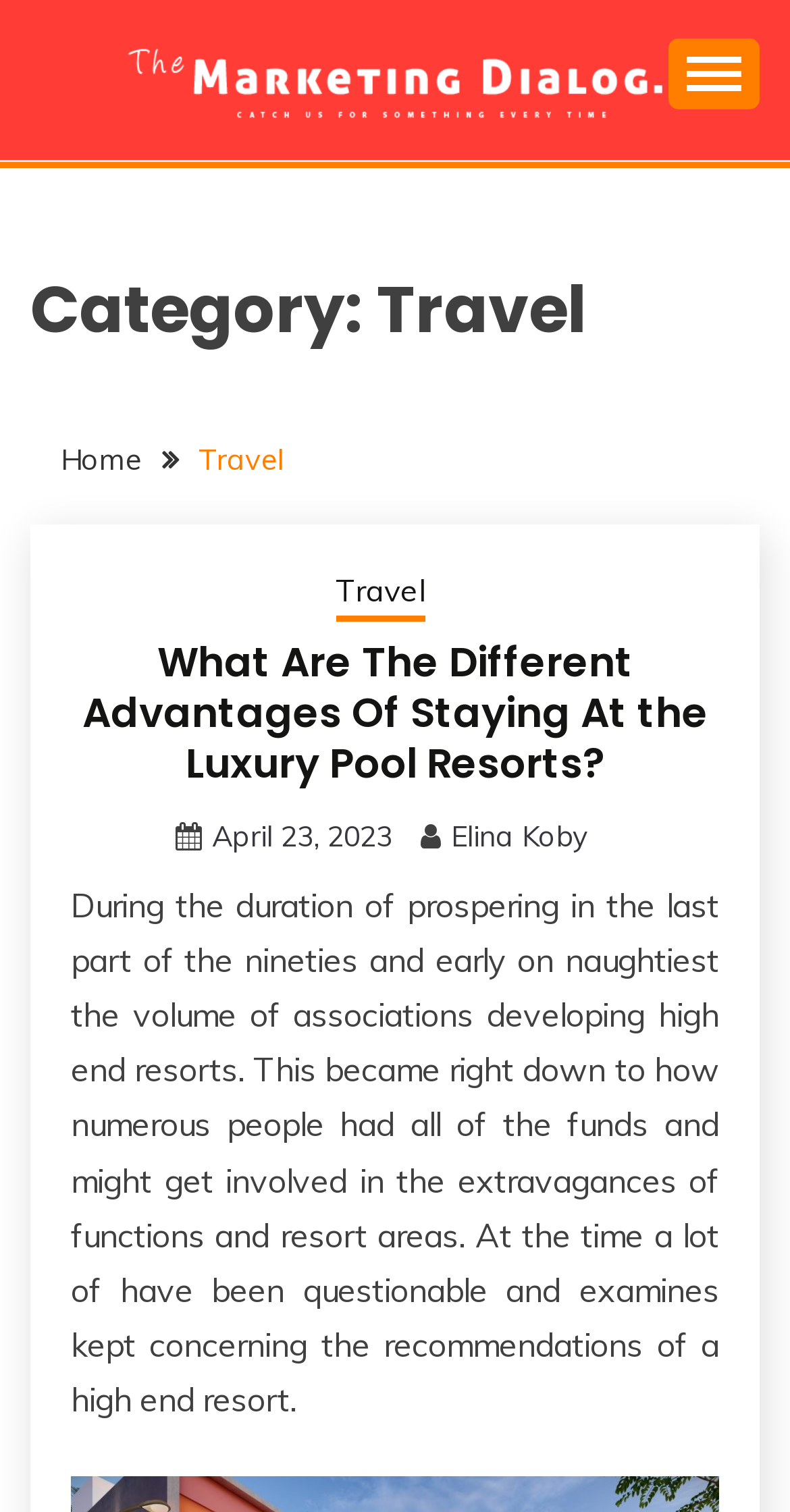Can you look at the image and give a comprehensive answer to the question:
What is the purpose of the button at the top right corner?

I determined the purpose of the button by looking at the button element that is located at the top right corner of the webpage, which has a description 'expanded: False controls: primary-menu', indicating that the button is used to expand the primary menu.